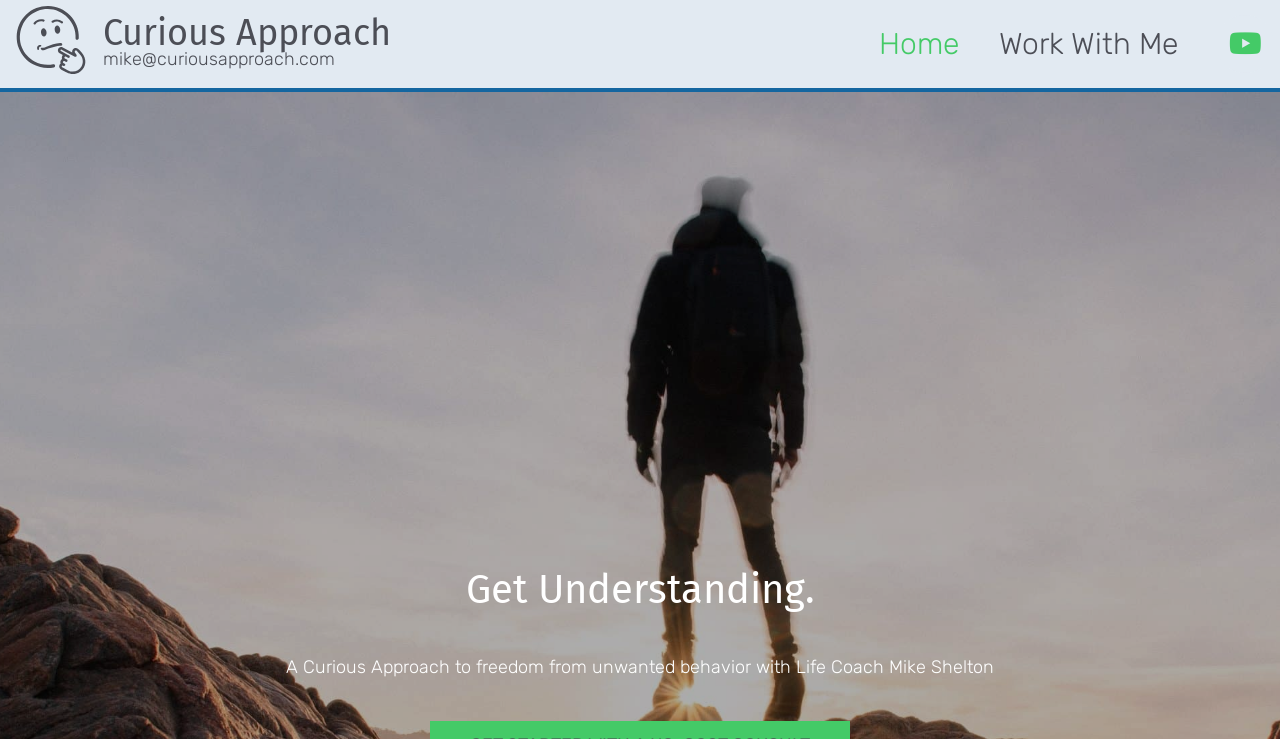Offer a detailed explanation of the webpage layout and contents.

The webpage is about Coach Mike Shelton's "Curious Approach" to helping men overcome unwanted behavior. At the top right corner, there is a "CLOSE" button. Below it, there is a logo, which is an image linked to the website's homepage. 

The main heading "Curious Approach" is situated at the top center of the page, with a link to the same name below it. To the right of the main heading, there is a contact email "mike@curiousapproach.com" linked as a clickable text. 

The navigation menu is located at the top right section of the page, consisting of four links: "Home", "Work With Me", and a YouTube link with an icon. 

Further down the page, there is a prominent heading that reads "Feeling Limited? Get Understanding. Choose Freedom!" This is followed by a paragraph of text that summarizes Coach Mike Shelton's approach to helping individuals achieve freedom from unwanted behavior.